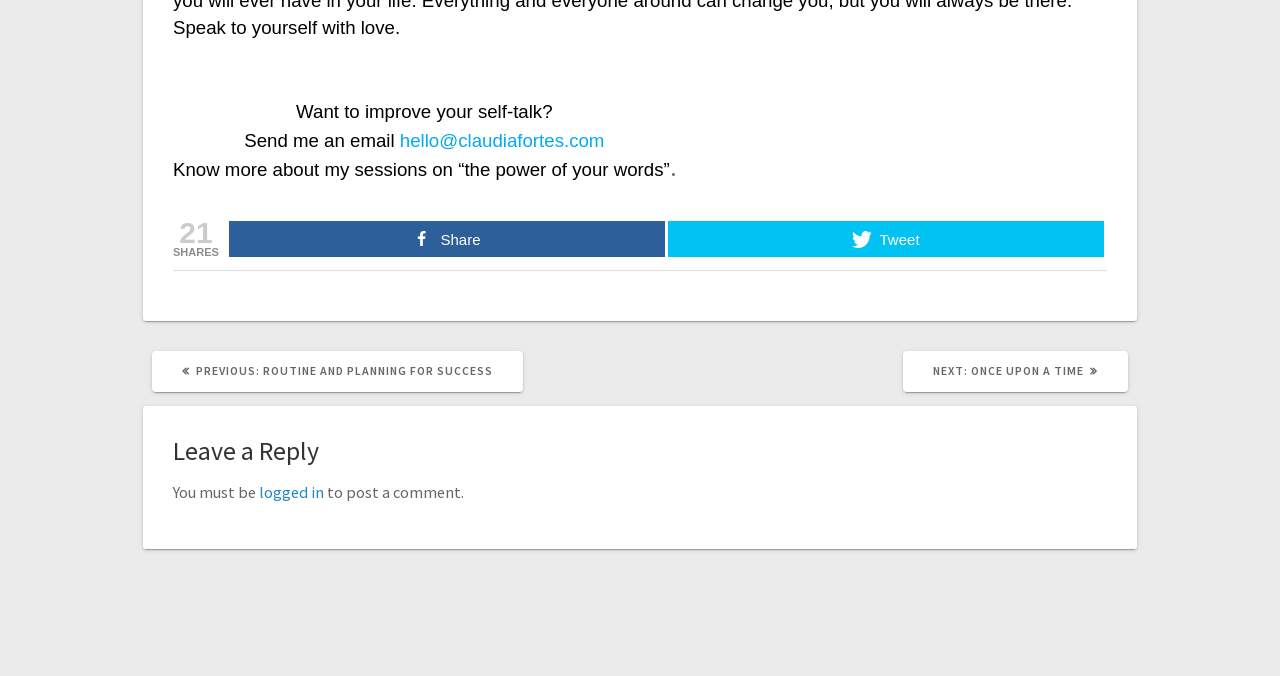What is required to post a comment on the webpage?
Your answer should be a single word or phrase derived from the screenshot.

logged in